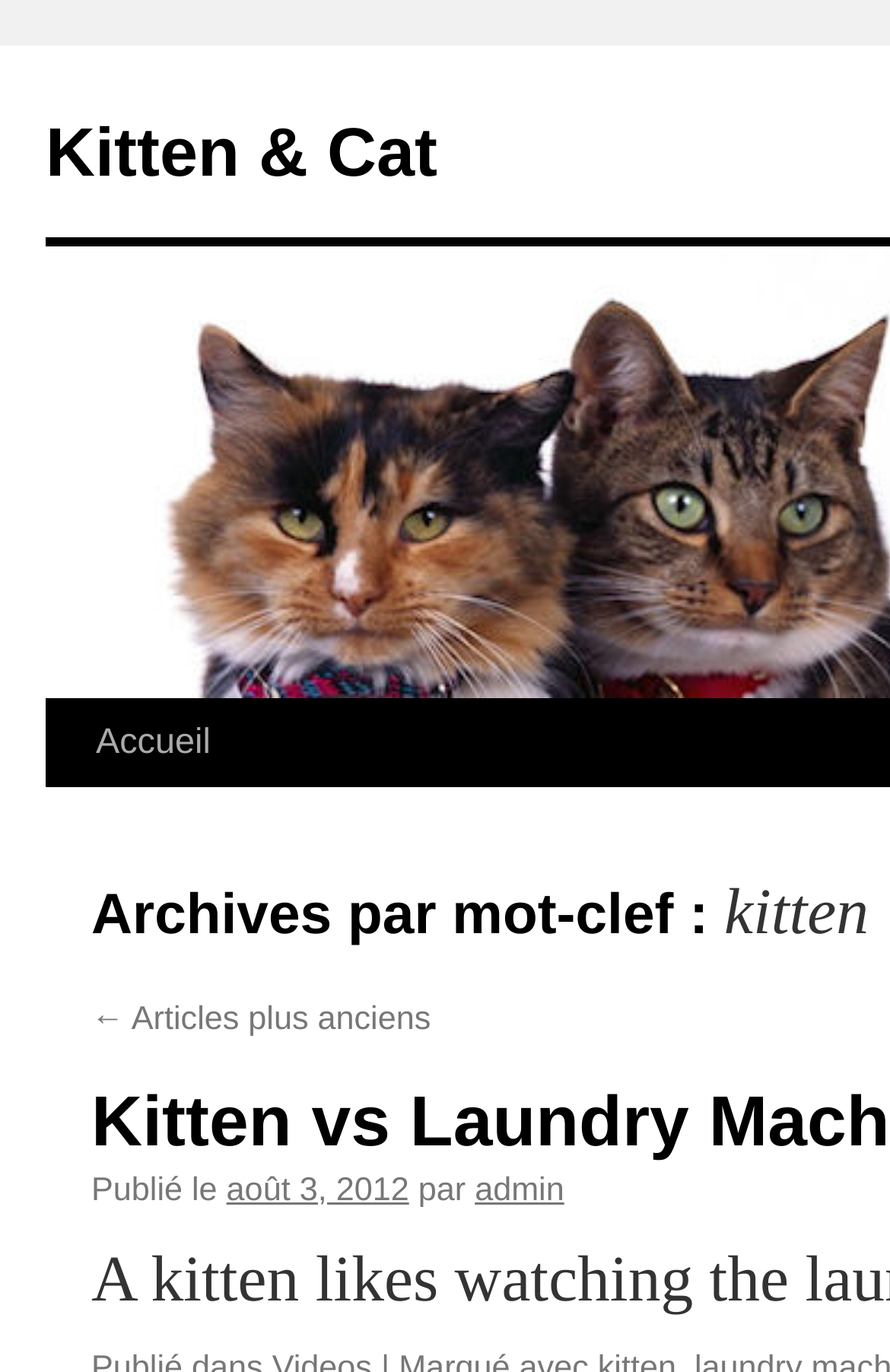From the element description Skip to content, predict the bounding box coordinates of the UI element. The coordinates must be specified in the format (top-left x, top-left y, bottom-right x, bottom-right y) and should be within the 0 to 1 range.

None